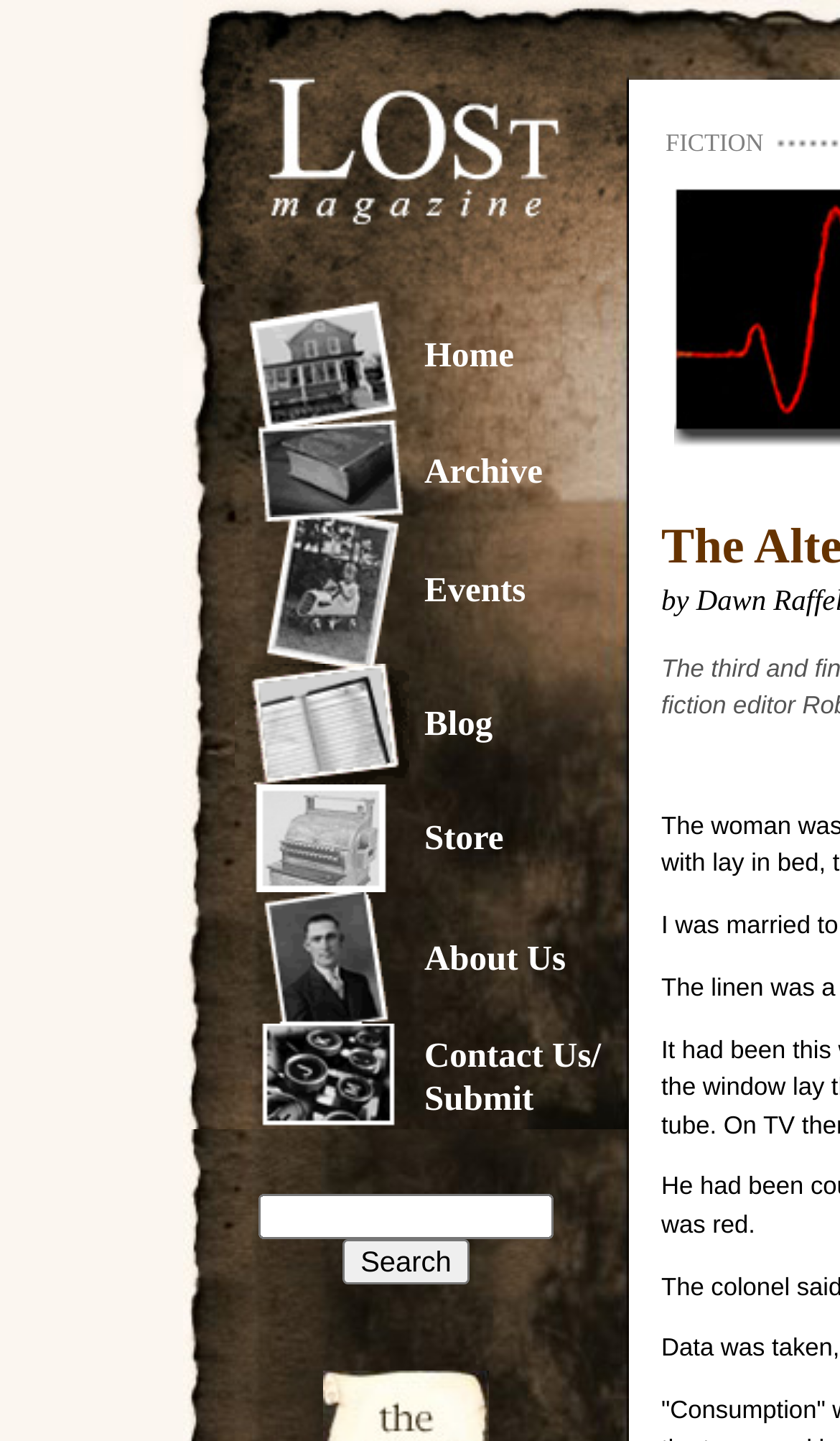Utilize the information from the image to answer the question in detail:
What are the main sections of the website?

By examining the layout of the webpage, I noticed that the main sections are listed horizontally across the top of the page, with each section having a corresponding link. These sections are Home, Archive, Events, Store, Blog, About Us, and Contact.